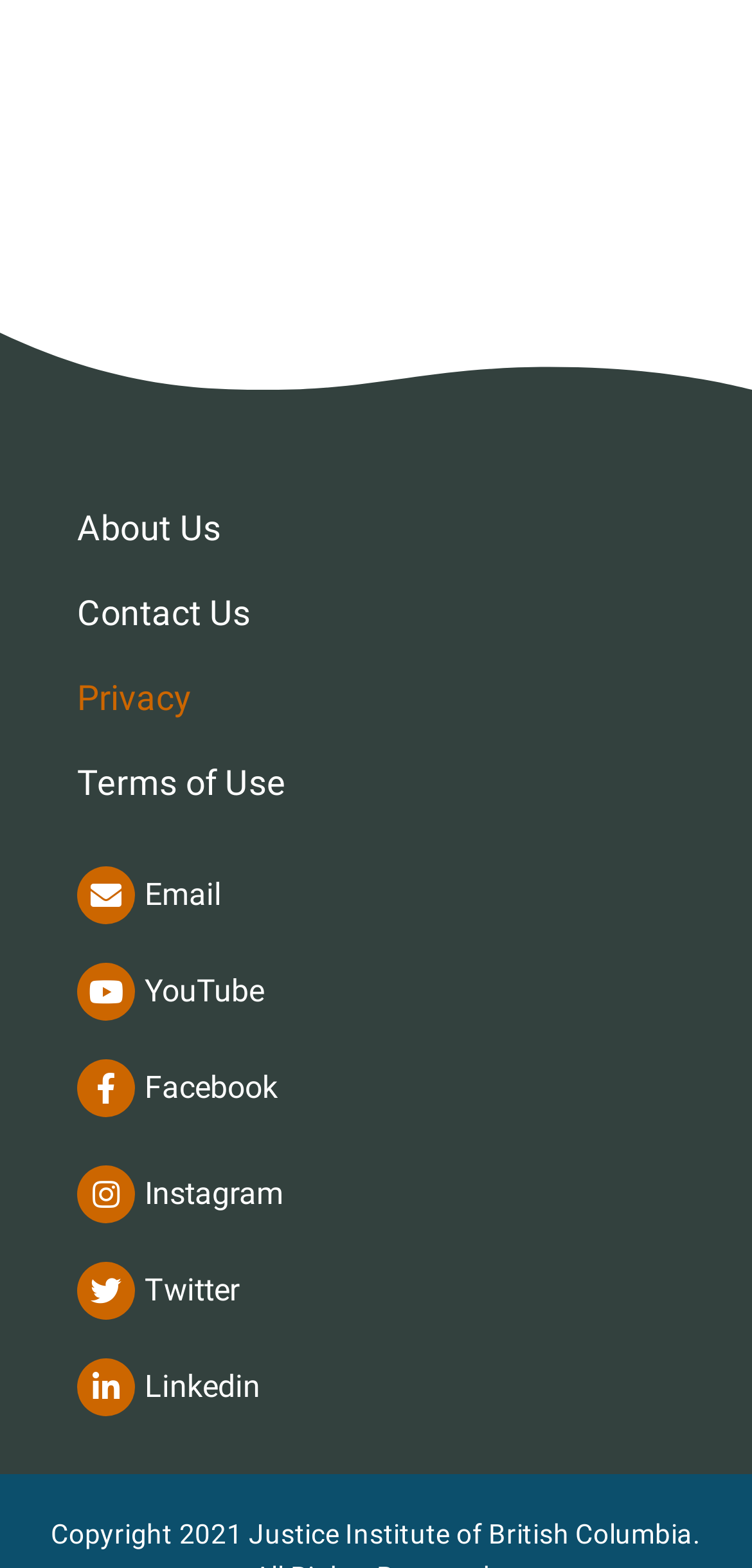Please identify the bounding box coordinates of the clickable area that will allow you to execute the instruction: "Click the phone number link".

None